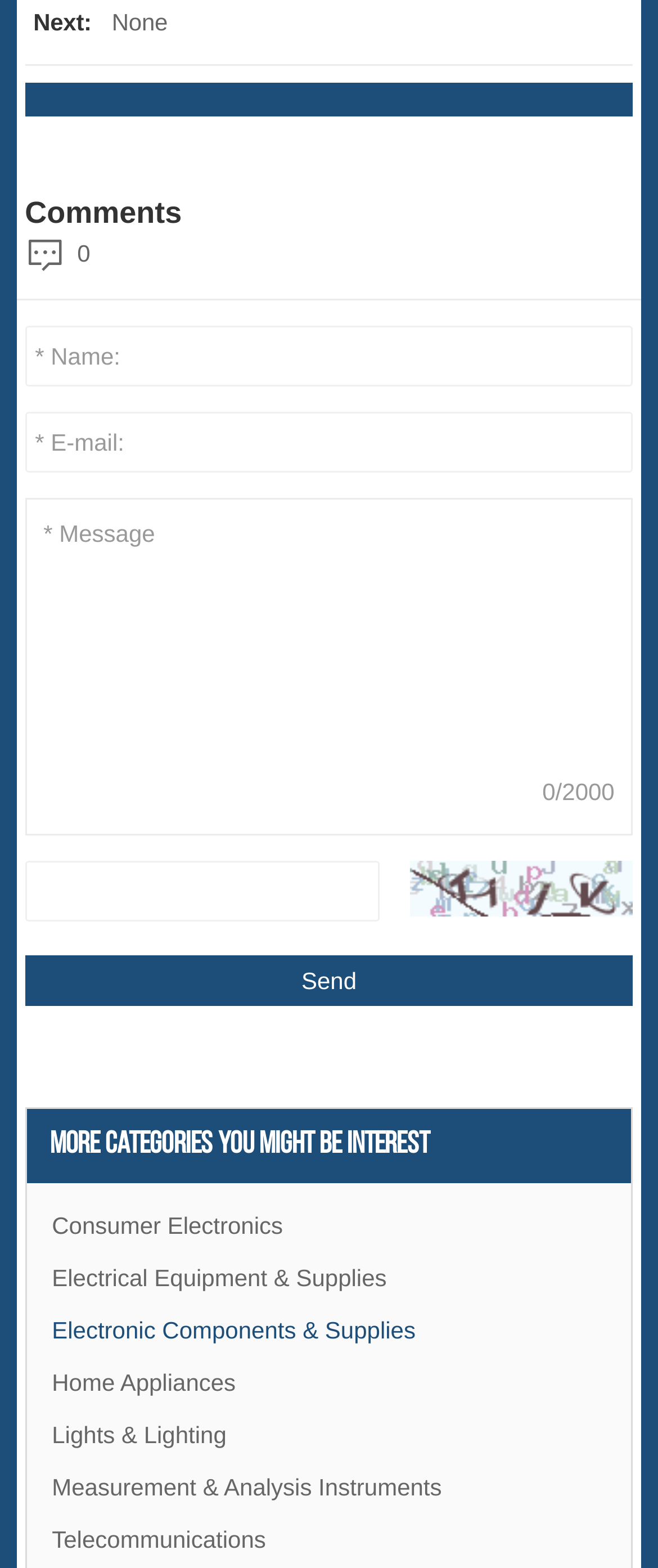Provide the bounding box coordinates of the HTML element described as: "Measurement & Analysis Instruments". The bounding box coordinates should be four float numbers between 0 and 1, i.e., [left, top, right, bottom].

[0.079, 0.932, 0.921, 0.965]